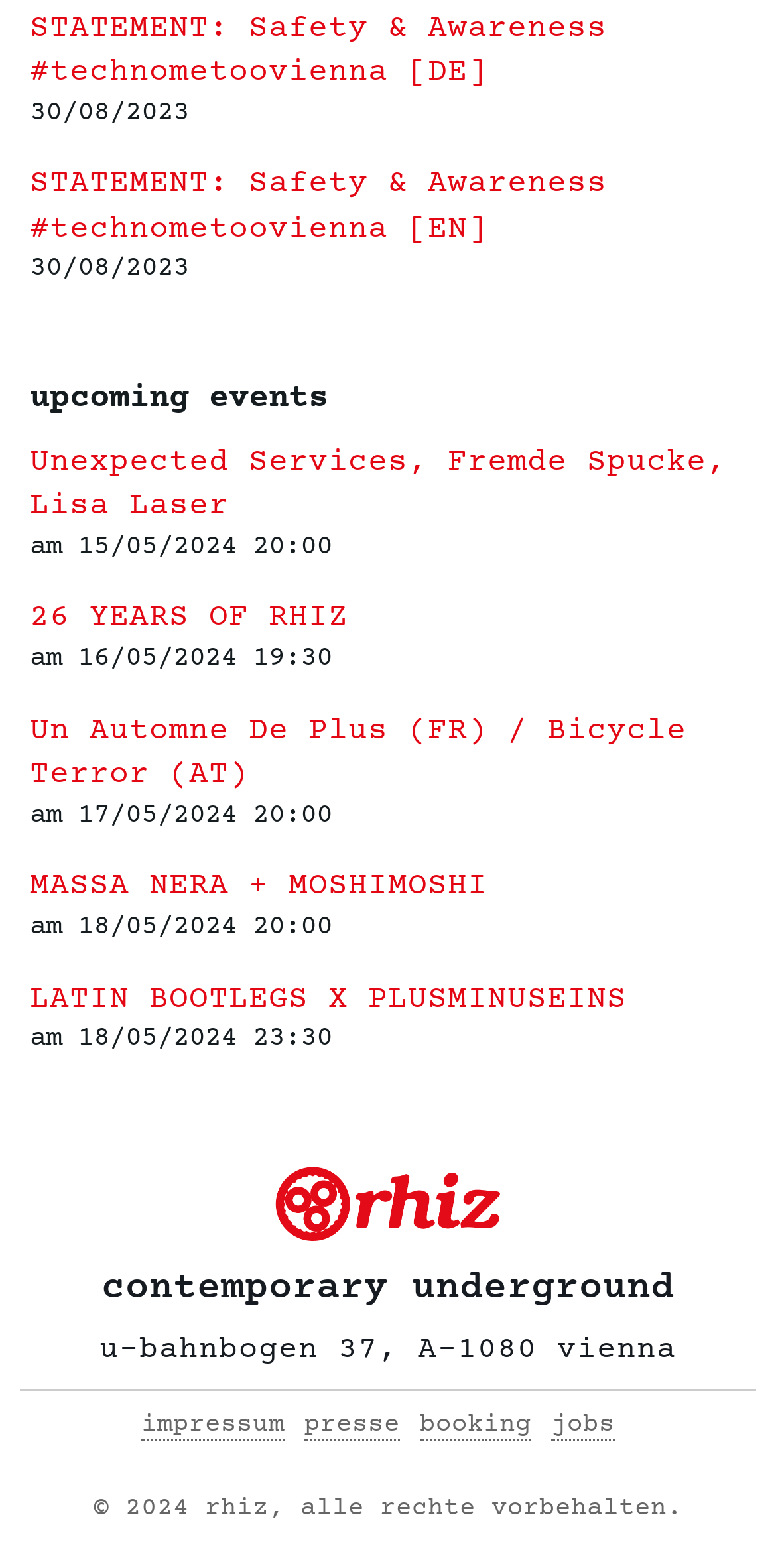Please specify the coordinates of the bounding box for the element that should be clicked to carry out this instruction: "Search for something". The coordinates must be four float numbers between 0 and 1, formatted as [left, top, right, bottom].

None